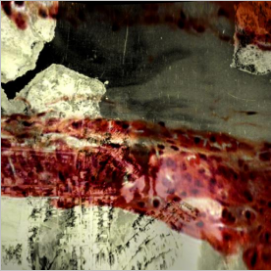Give a thorough explanation of the image.

The image displayed is a visually striking representation from the artwork **"Unstable Territories"** created by **Laura Colmenares Guerra**. It captures the intricate interplay between abstract forms and biological motifs, suggesting themes of circulation and interconnectedness. The use of vivid reds and earthy tones evokes a sense of organic life and movement, paralleling concepts from human anatomy, specifically the circulatory system. This piece invites viewers to consider the relationship between body and environment, echoing the installation's focus on surveillance and the modification of space by human presence. The artwork is part of a broader inquiry into the dynamics of territoriality and space, inspired by the geographic thesis of Colombian scholars.